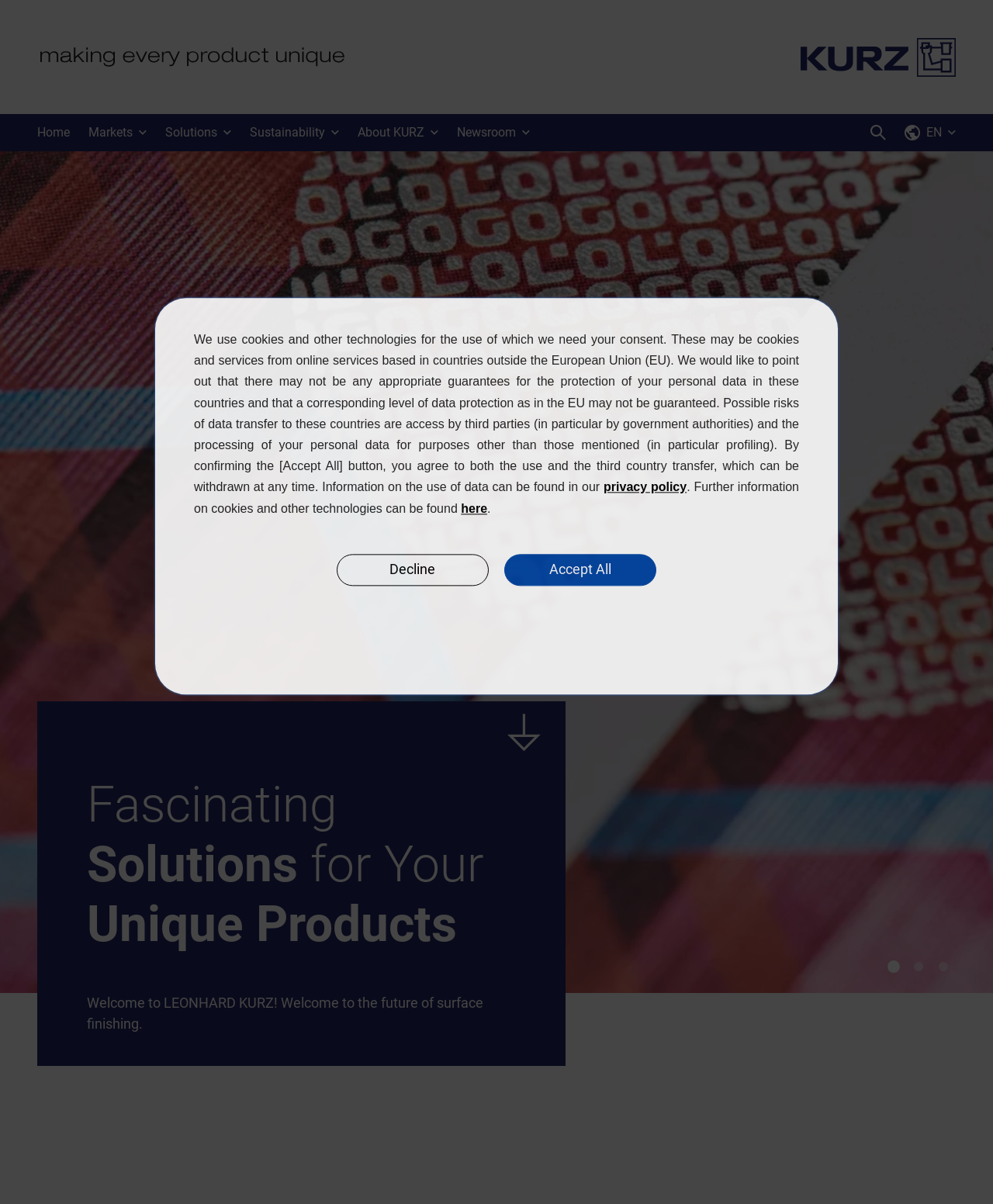Please predict the bounding box coordinates of the element's region where a click is necessary to complete the following instruction: "Click on the 'Chronic Whiplash Headache: Symptoms & Diagnosis' link". The coordinates should be represented by four float numbers between 0 and 1, i.e., [left, top, right, bottom].

None